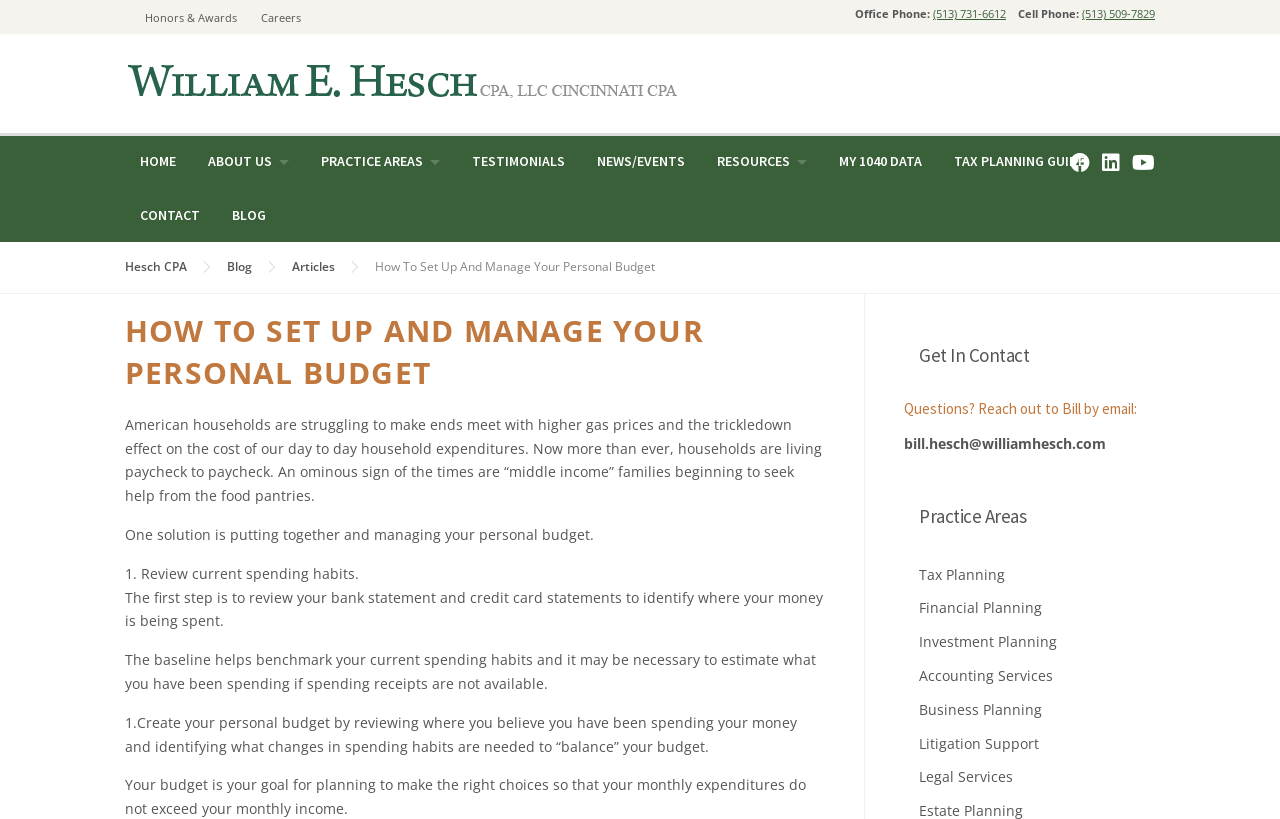How can you contact Bill?
Please answer the question with as much detail as possible using the screenshot.

I found the answer by looking at the 'Get In Contact' section, which provides an email address to contact Bill, which is 'bill.hesch@williamhesch.com'.